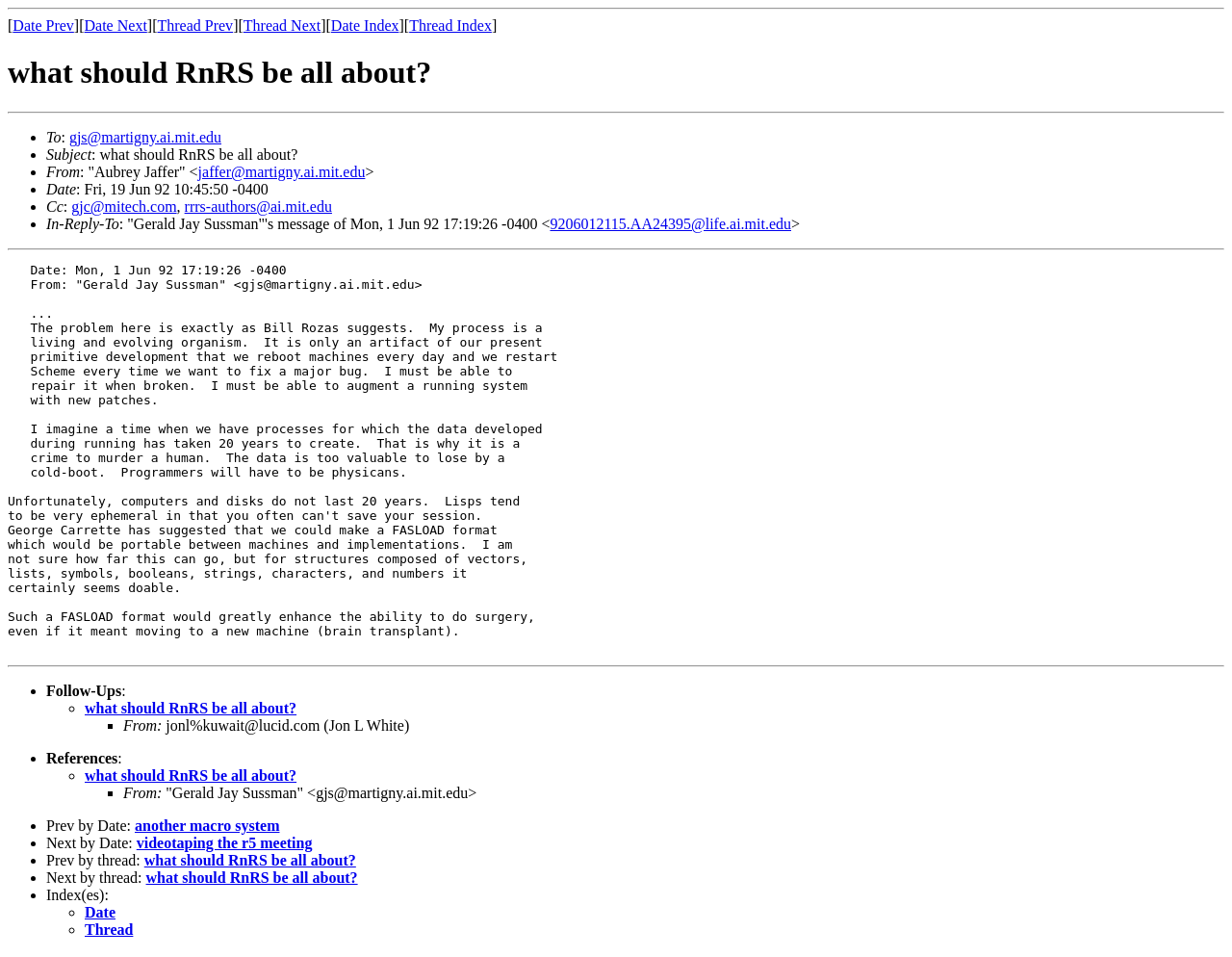Who is the author of the email?
Using the image as a reference, answer with just one word or a short phrase.

Aubrey Jaffer